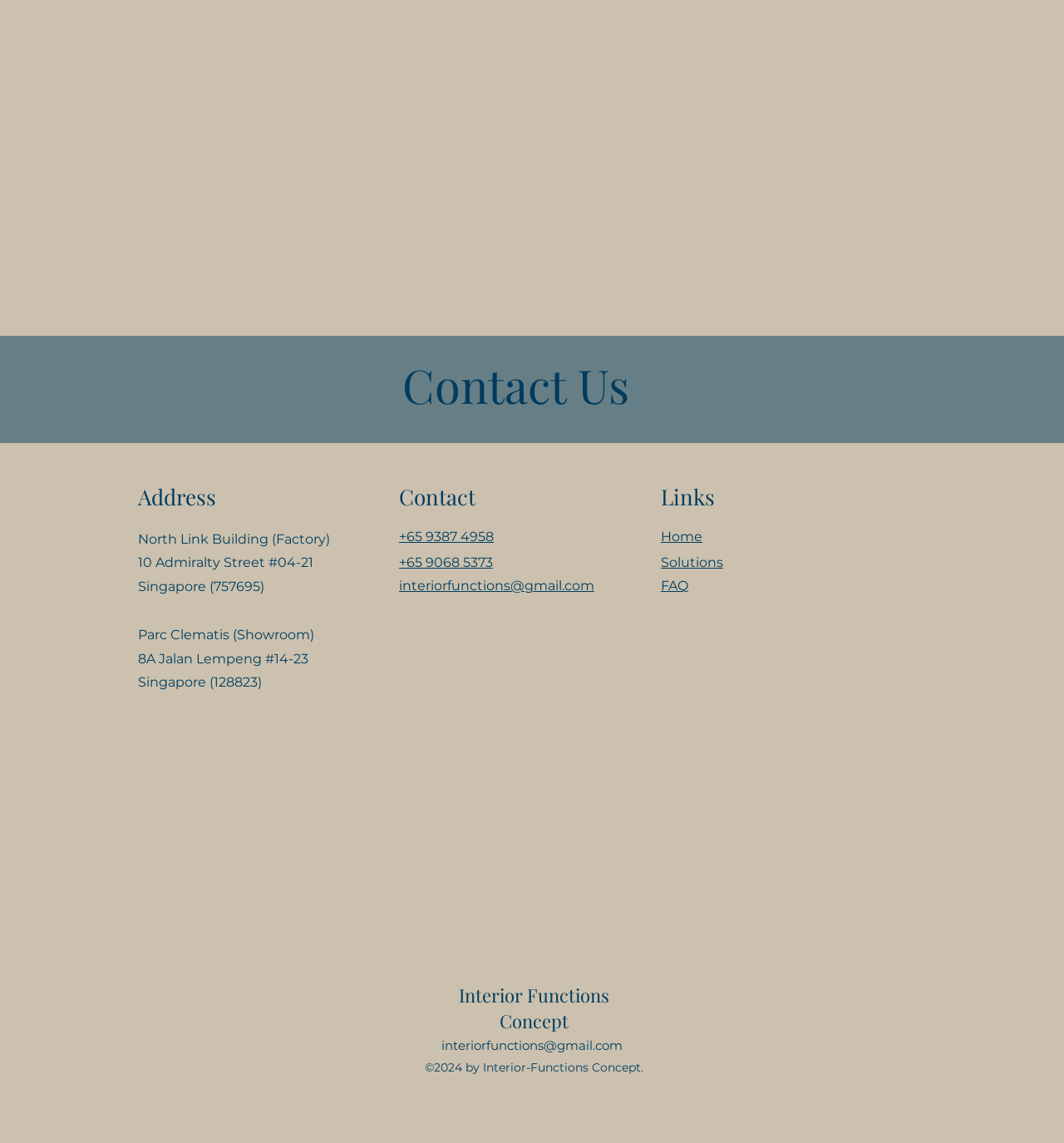Identify the bounding box coordinates necessary to click and complete the given instruction: "Visit the Facebook page".

[0.487, 0.957, 0.517, 0.985]